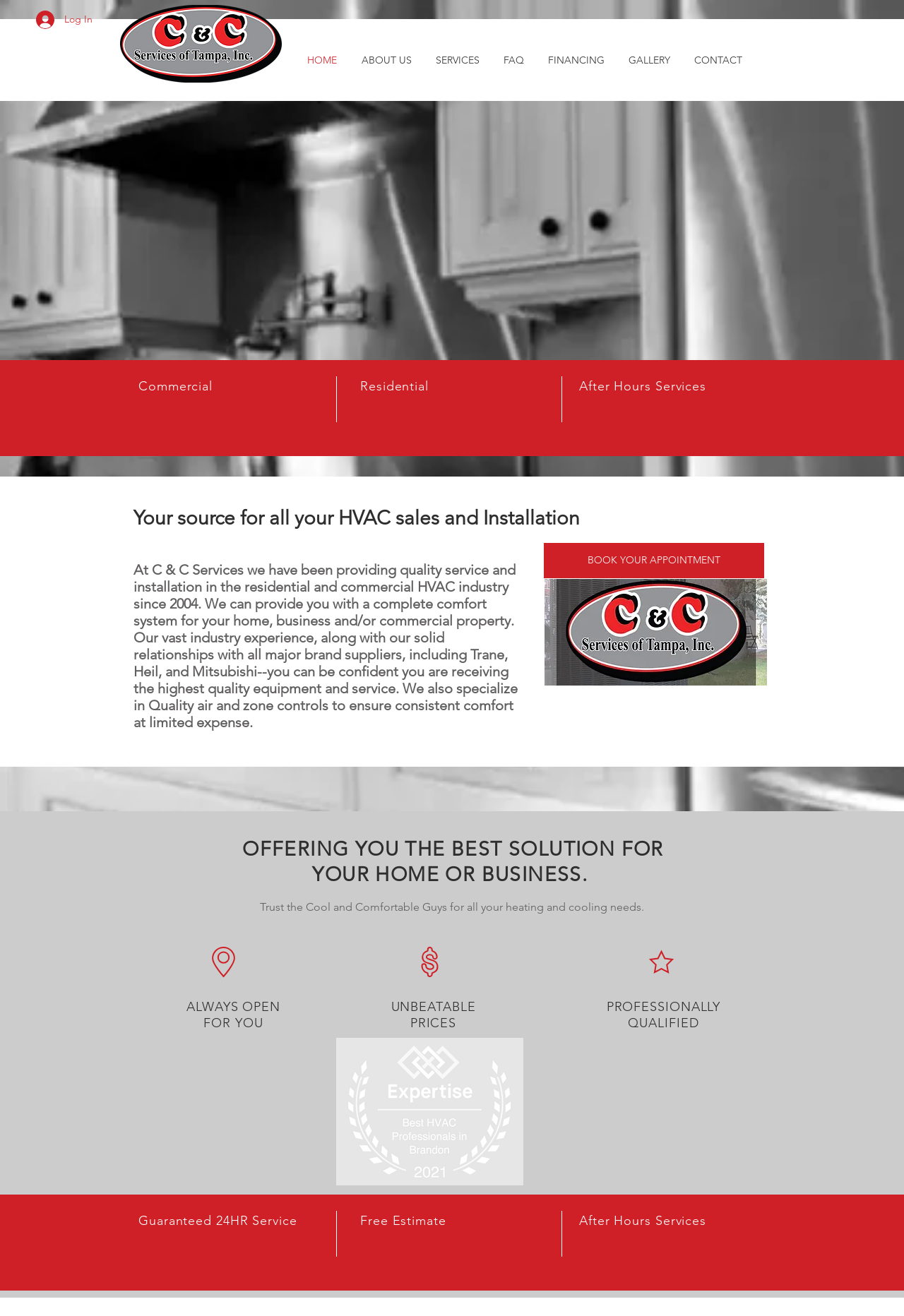Identify the bounding box coordinates for the element you need to click to achieve the following task: "Book an appointment". The coordinates must be four float values ranging from 0 to 1, formatted as [left, top, right, bottom].

[0.602, 0.413, 0.845, 0.439]